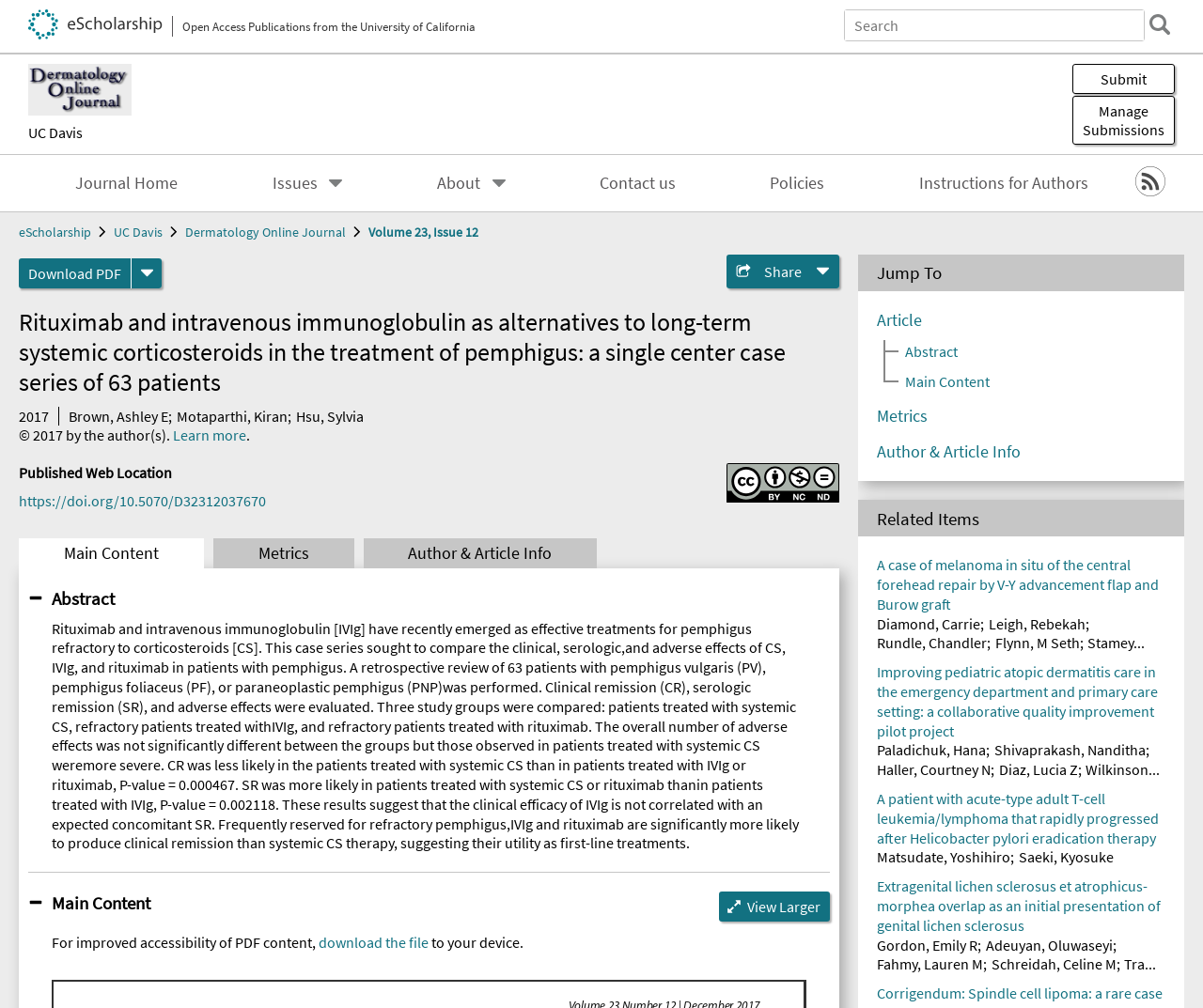Find and extract the text of the primary heading on the webpage.

Dermatology Online Journal